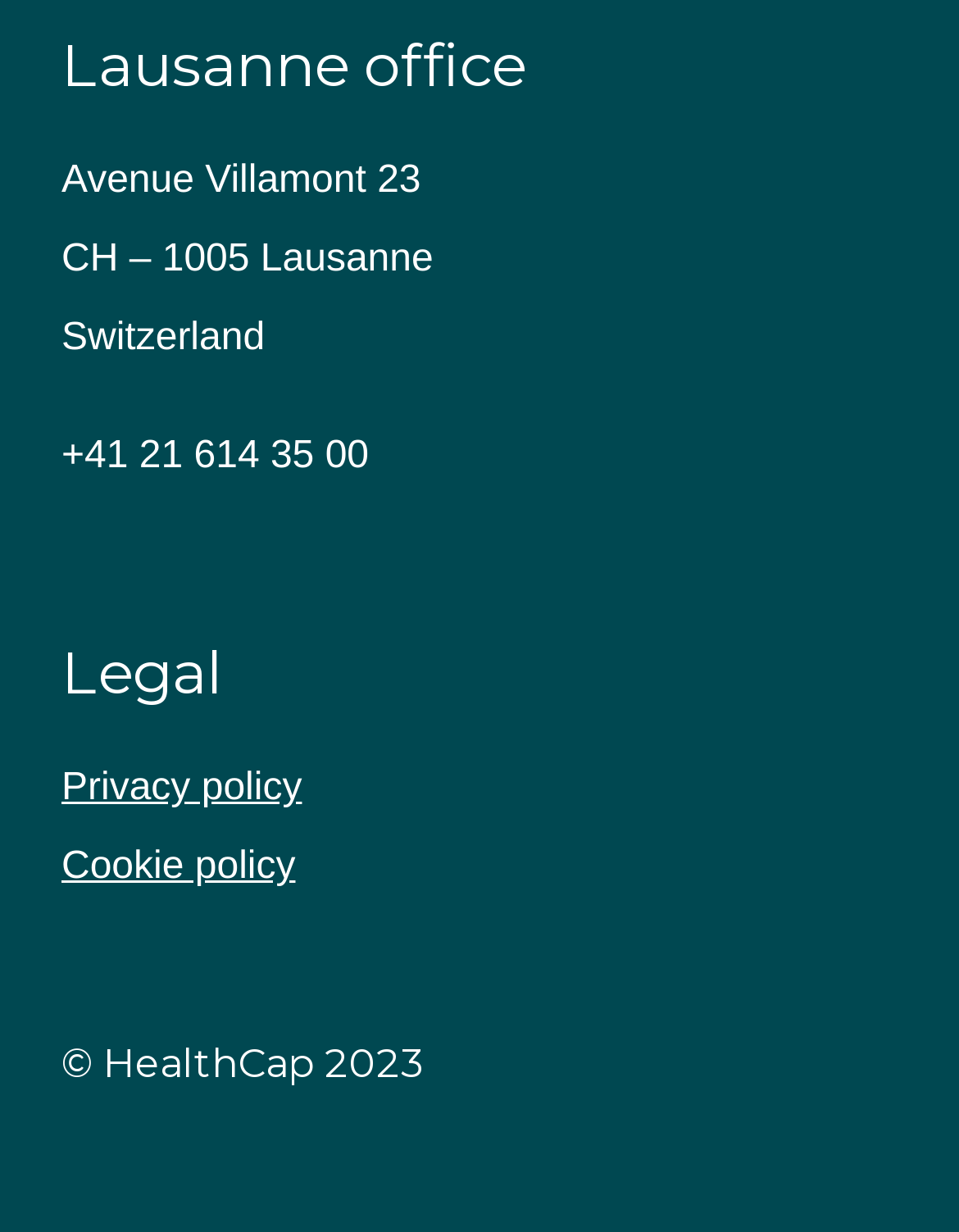What is the year of the copyright statement?
Using the picture, provide a one-word or short phrase answer.

2023